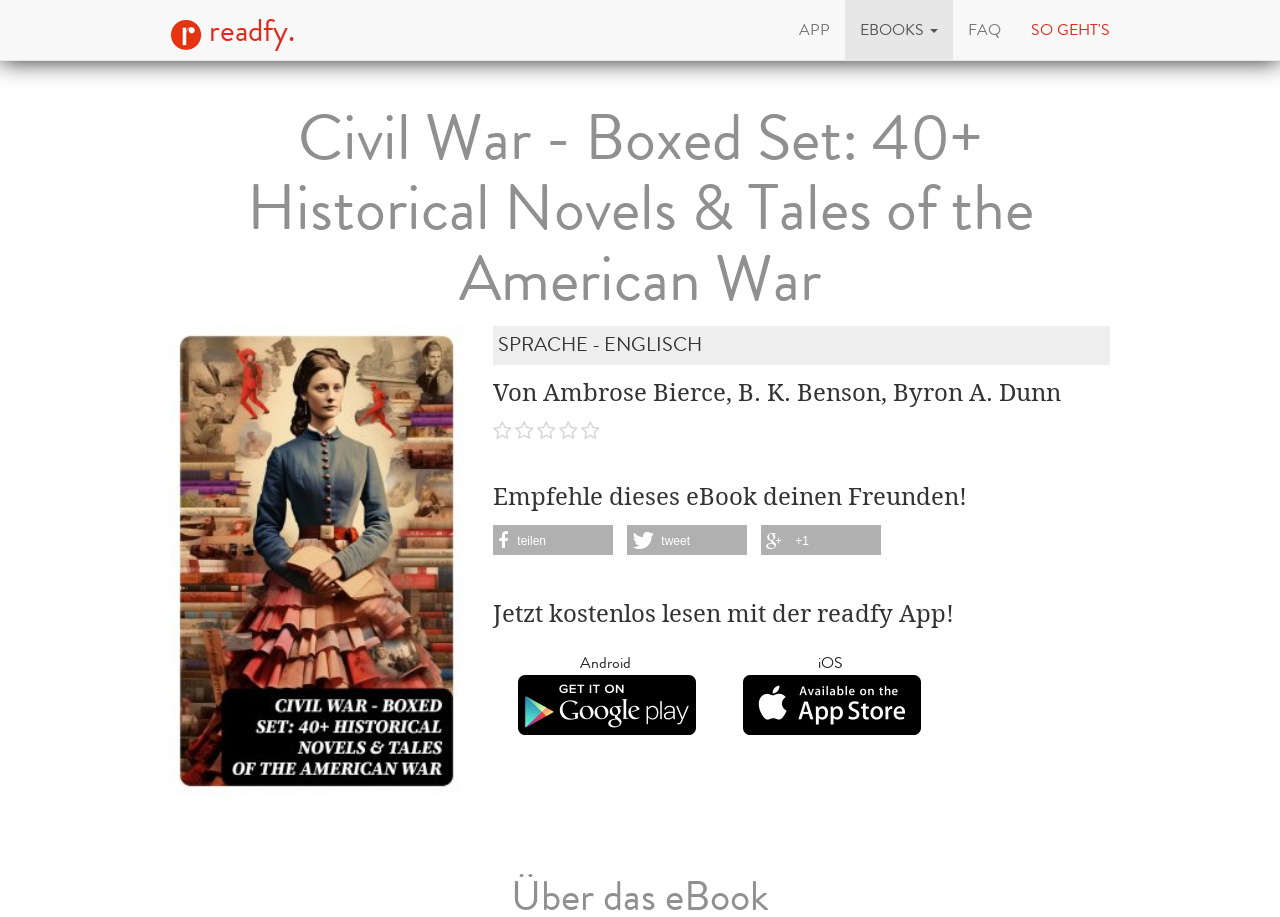What is the logo on the top left?
Give a one-word or short-phrase answer derived from the screenshot.

readfy Logo